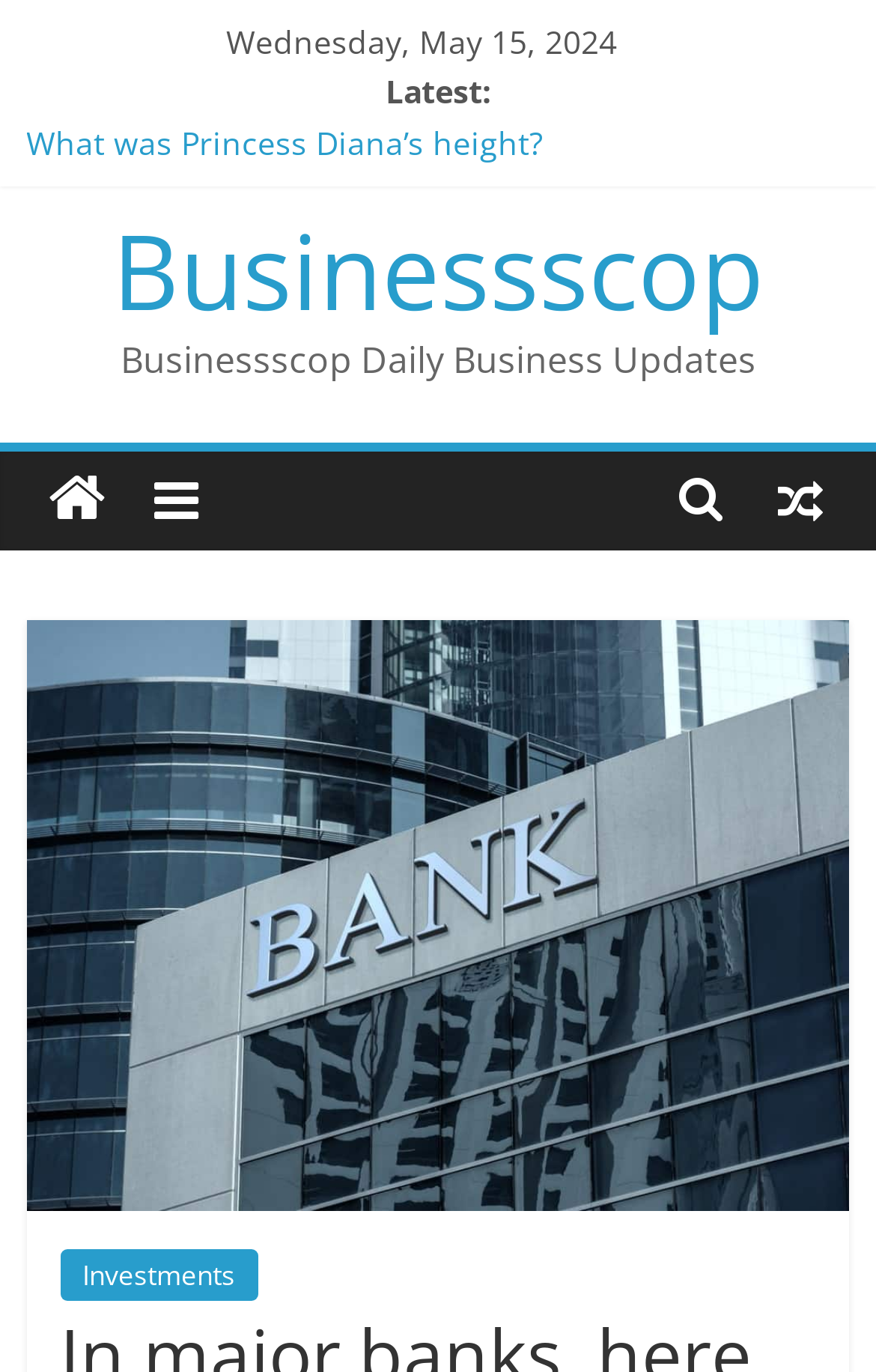Provide a one-word or one-phrase answer to the question:
How many icons are there in the top-right corner?

2